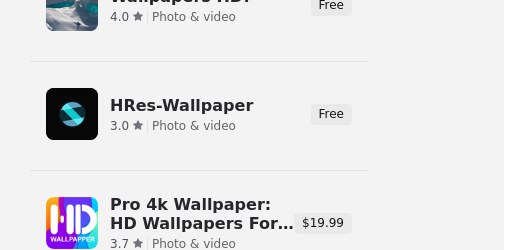Paint a vivid picture with your words by describing the image in detail.

This image showcases a selection of wallpaper applications available for download, each highlighting their respective ratings and pricing. At the top, the "Wallpapers HD!" app boasts a rating of 4.0 out of 5 stars and is listed as free, catering to users looking for high-definition wallpapers. Below it, the "HRes-Wallpaper" app features a 3.0-star rating and is also free, indicating moderate user satisfaction. At the bottom, the "Pro 4k Wallpaper: HD Wallpapers For Windows" is a premium option priced at $19.99, with a 3.7-star rating, suggesting a balance of quality and cost for users seeking high-resolution content. Each app is categorized under "Photo & video," emphasizing their purpose in delivering visual content.